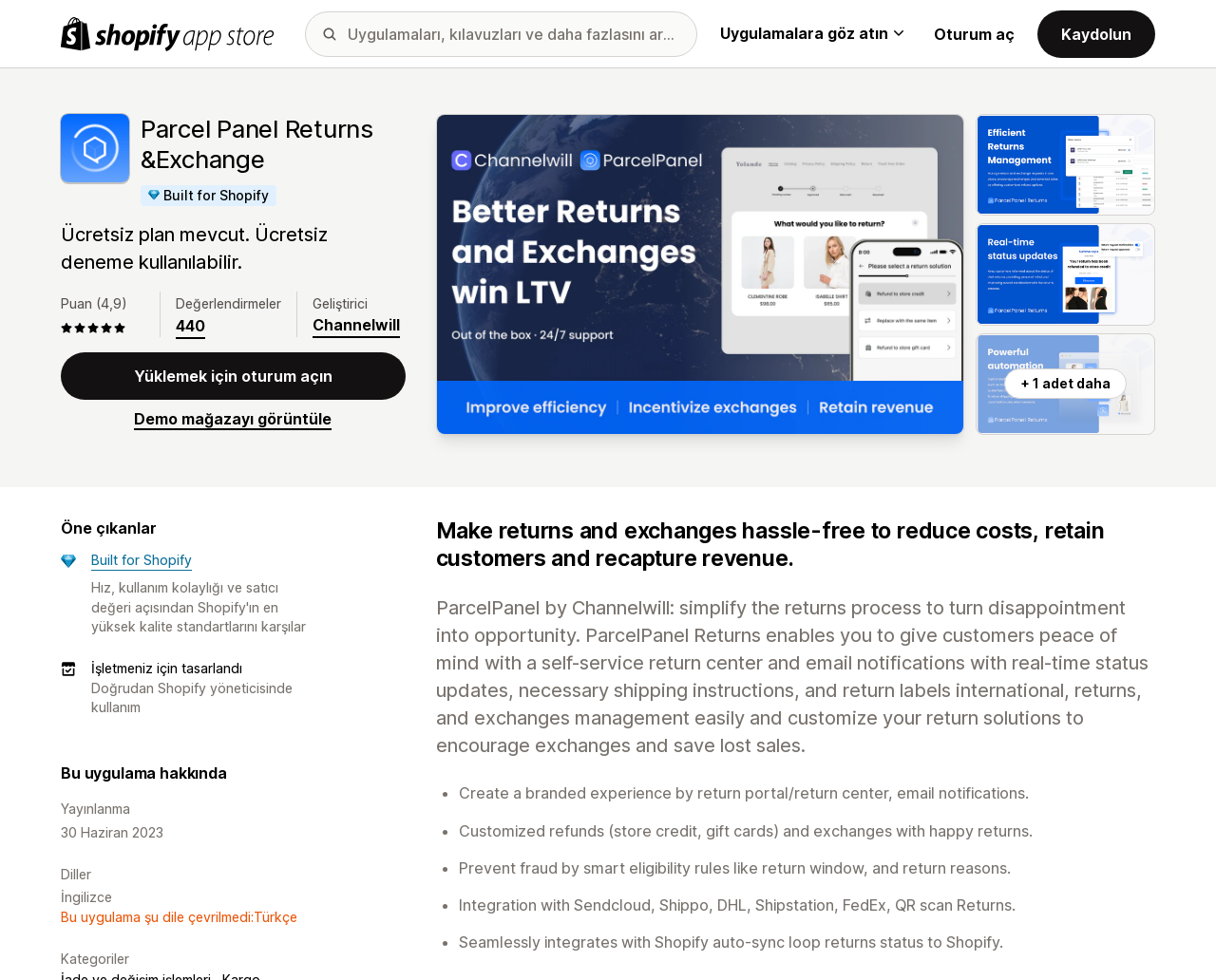What is the rating of the app? Please answer the question using a single word or phrase based on the image.

4.9